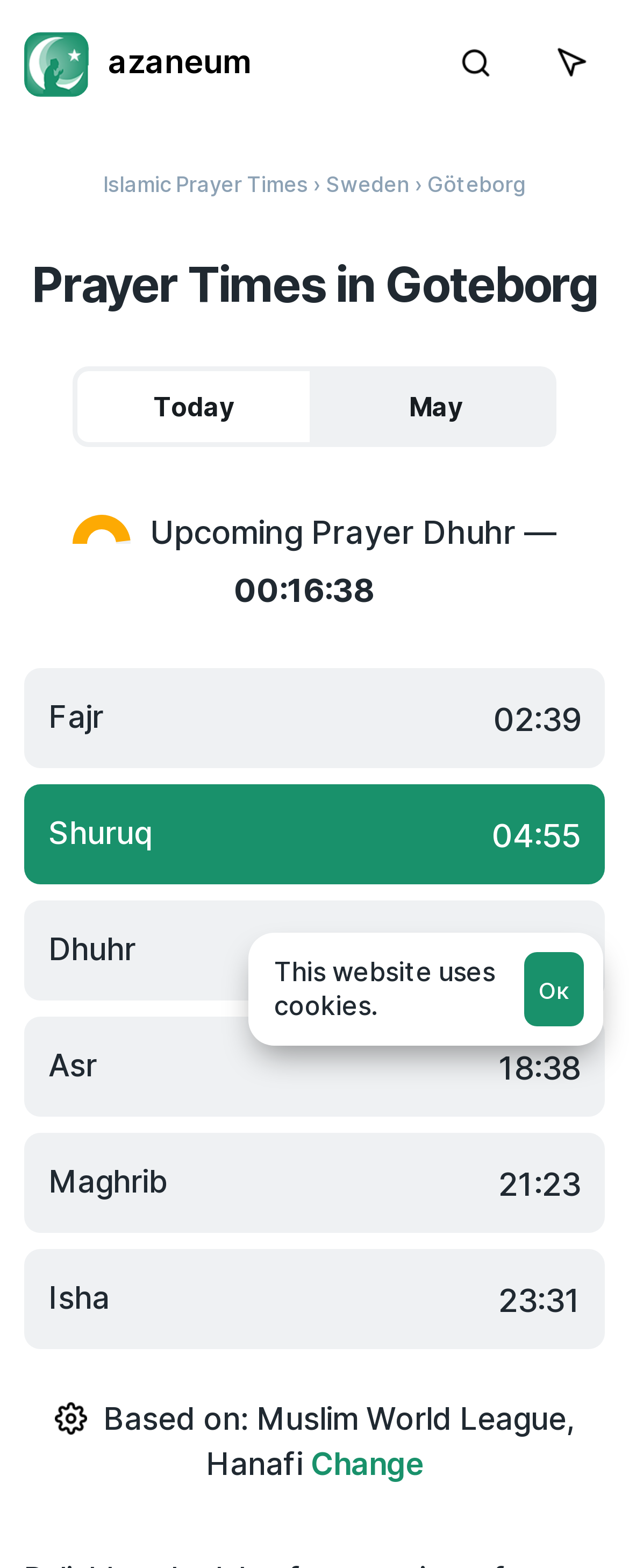What is the primary heading on this webpage?

Prayer Times in Goteborg